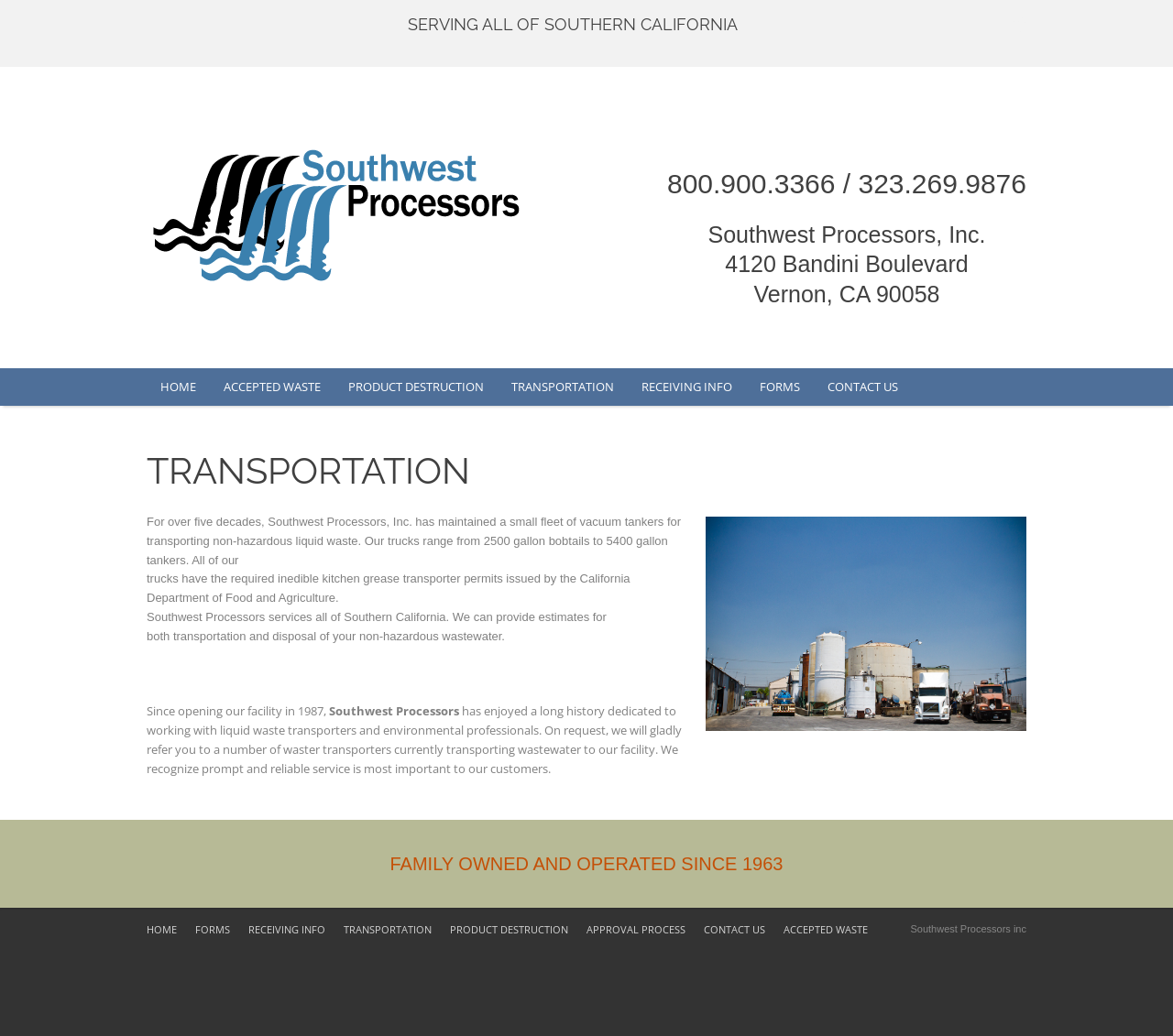Using the information from the screenshot, answer the following question thoroughly:
What services does Southwest Processors provide?

I found this information by reading the static text elements on the page, specifically the one that says 'We can provide estimates for both transportation and disposal of your non-hazardous wastewater.' This suggests that the company provides both transportation and disposal services for non-hazardous wastewater.